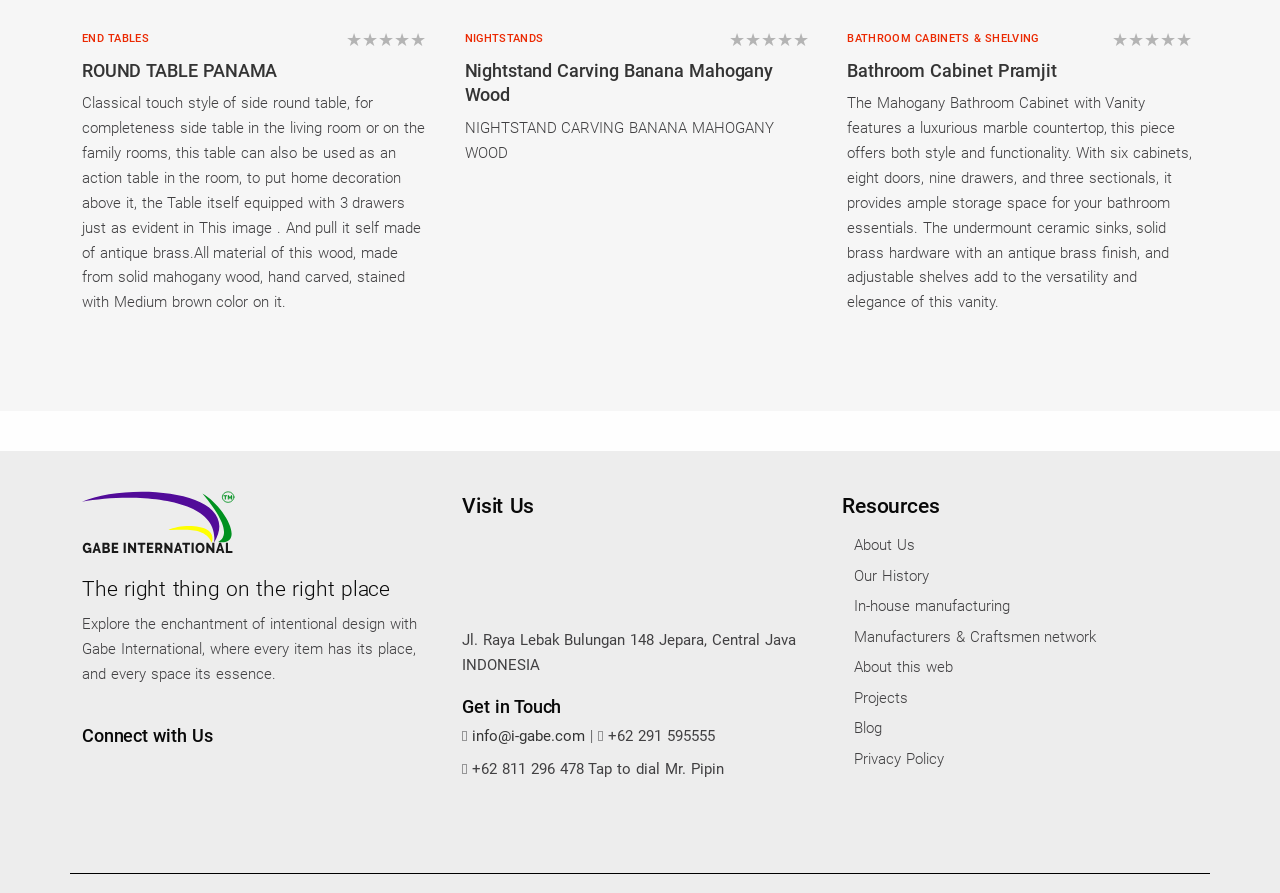Please specify the bounding box coordinates of the clickable region necessary for completing the following instruction: "Connect with Gabe International on Facebook". The coordinates must consist of four float numbers between 0 and 1, i.e., [left, top, right, bottom].

[0.158, 0.848, 0.186, 0.888]